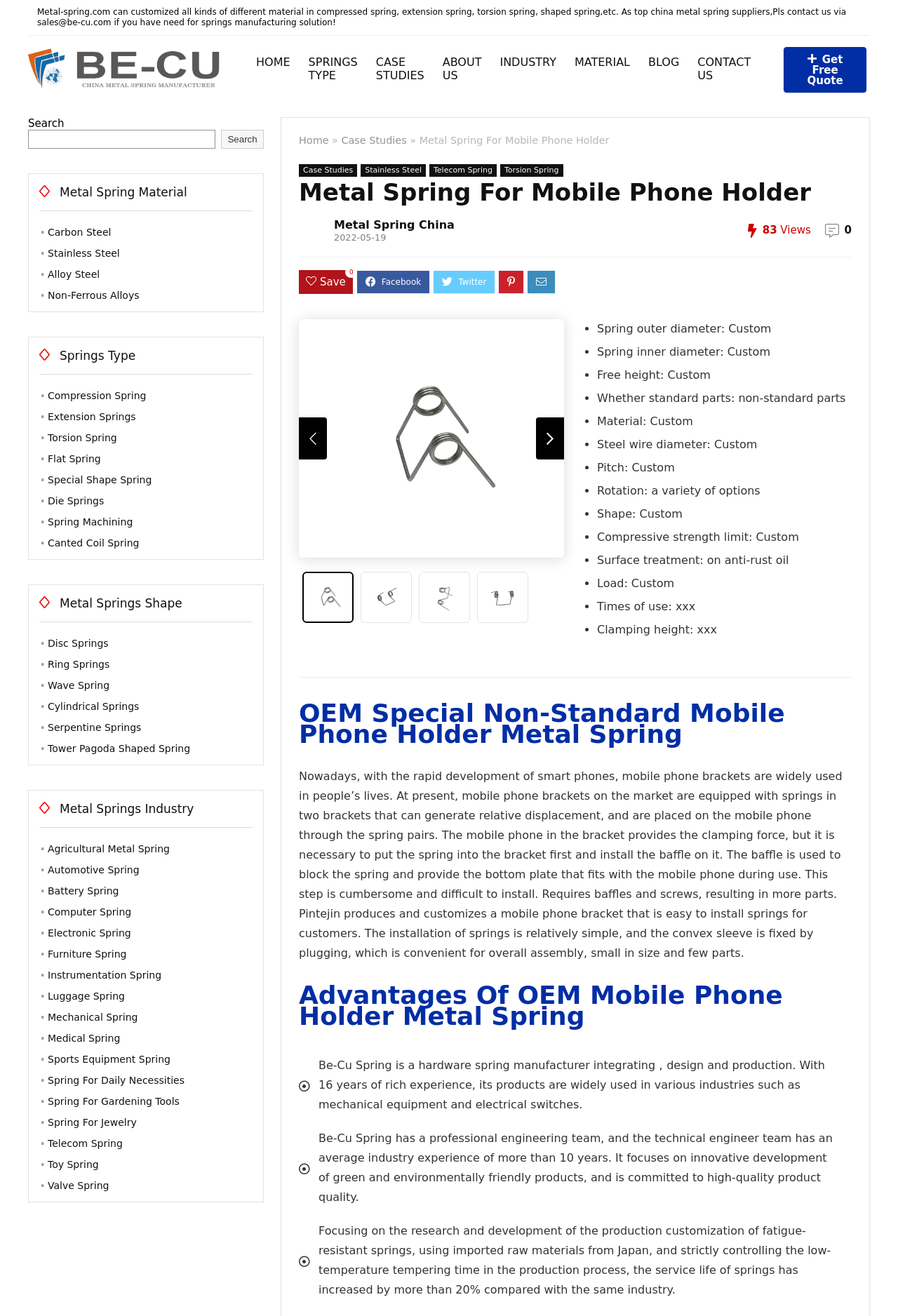What is the material of the mobile phone holder metal spring?
Please provide a single word or phrase based on the screenshot.

Custom